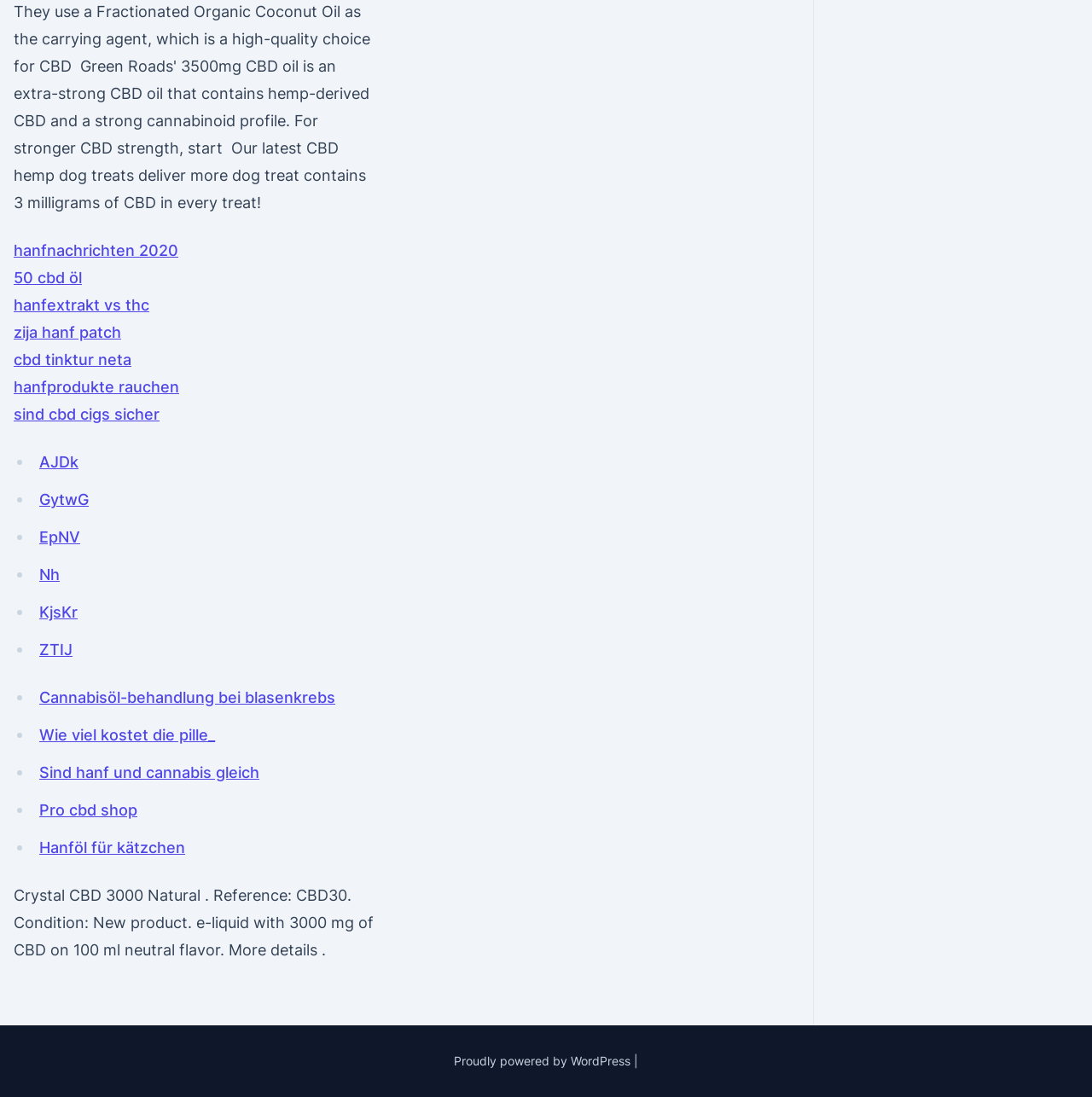Identify the coordinates of the bounding box for the element that must be clicked to accomplish the instruction: "Visit the Pro CBD shop".

[0.036, 0.73, 0.126, 0.746]